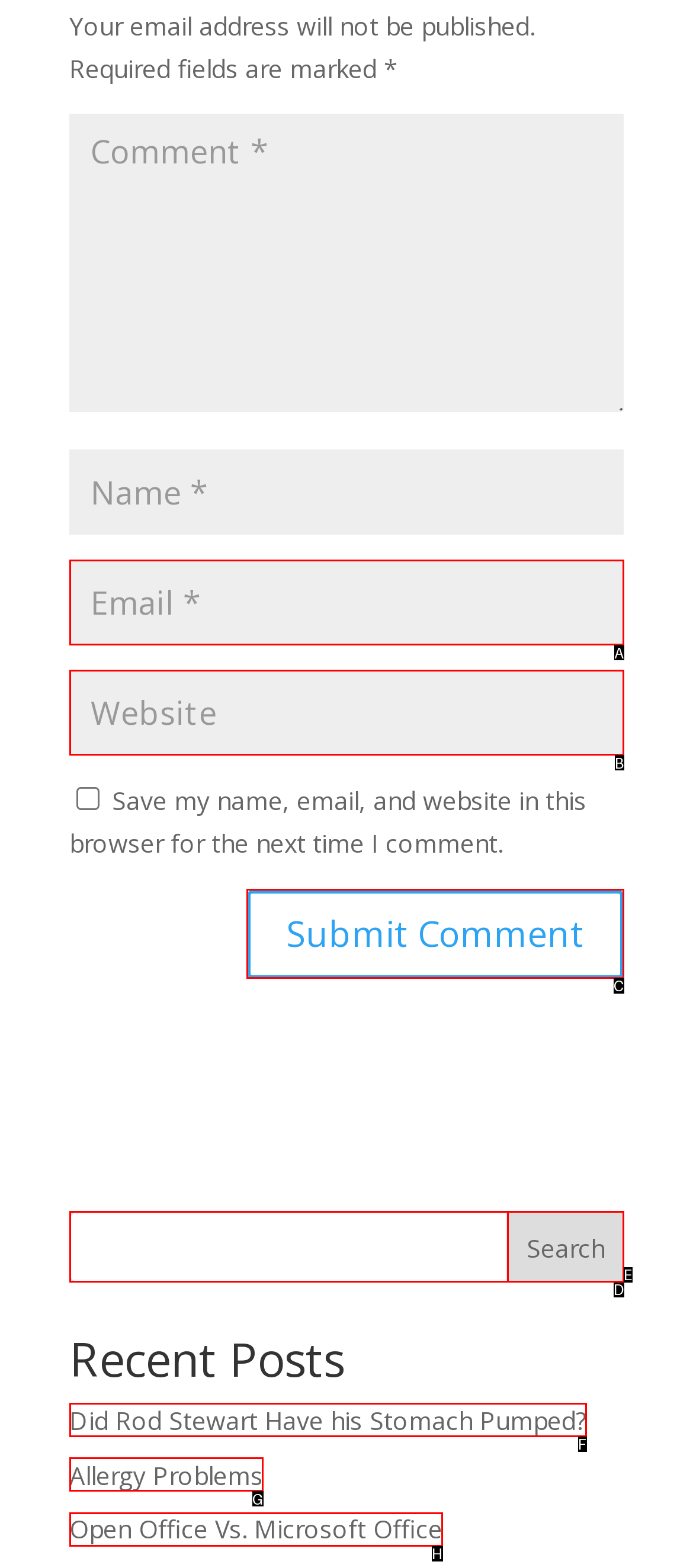Select the appropriate HTML element that needs to be clicked to execute the following task: Search for something. Respond with the letter of the option.

None